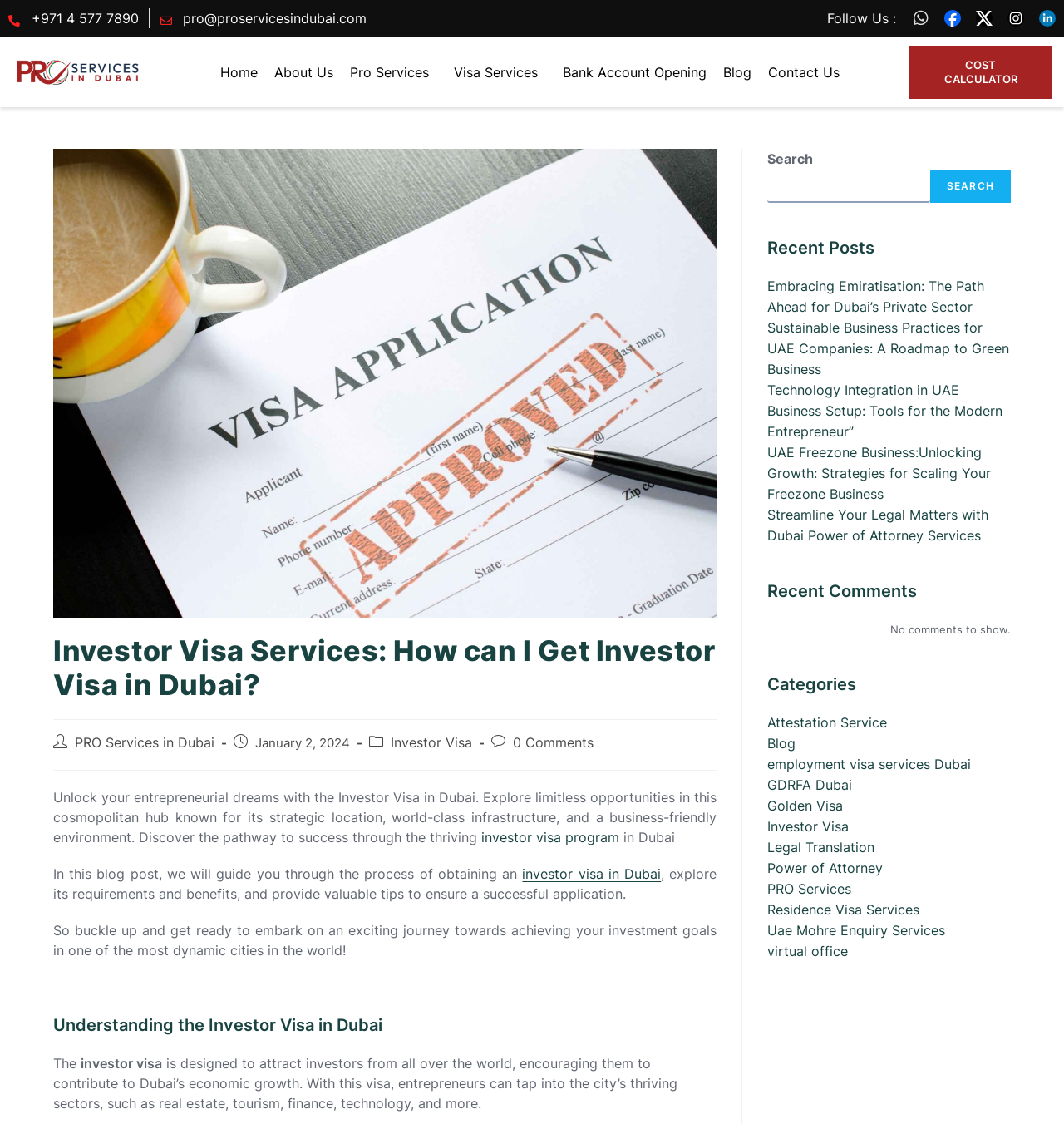Find the bounding box coordinates of the area that needs to be clicked in order to achieve the following instruction: "Browse through the meeting content". The coordinates should be specified as four float numbers between 0 and 1, i.e., [left, top, right, bottom].

None